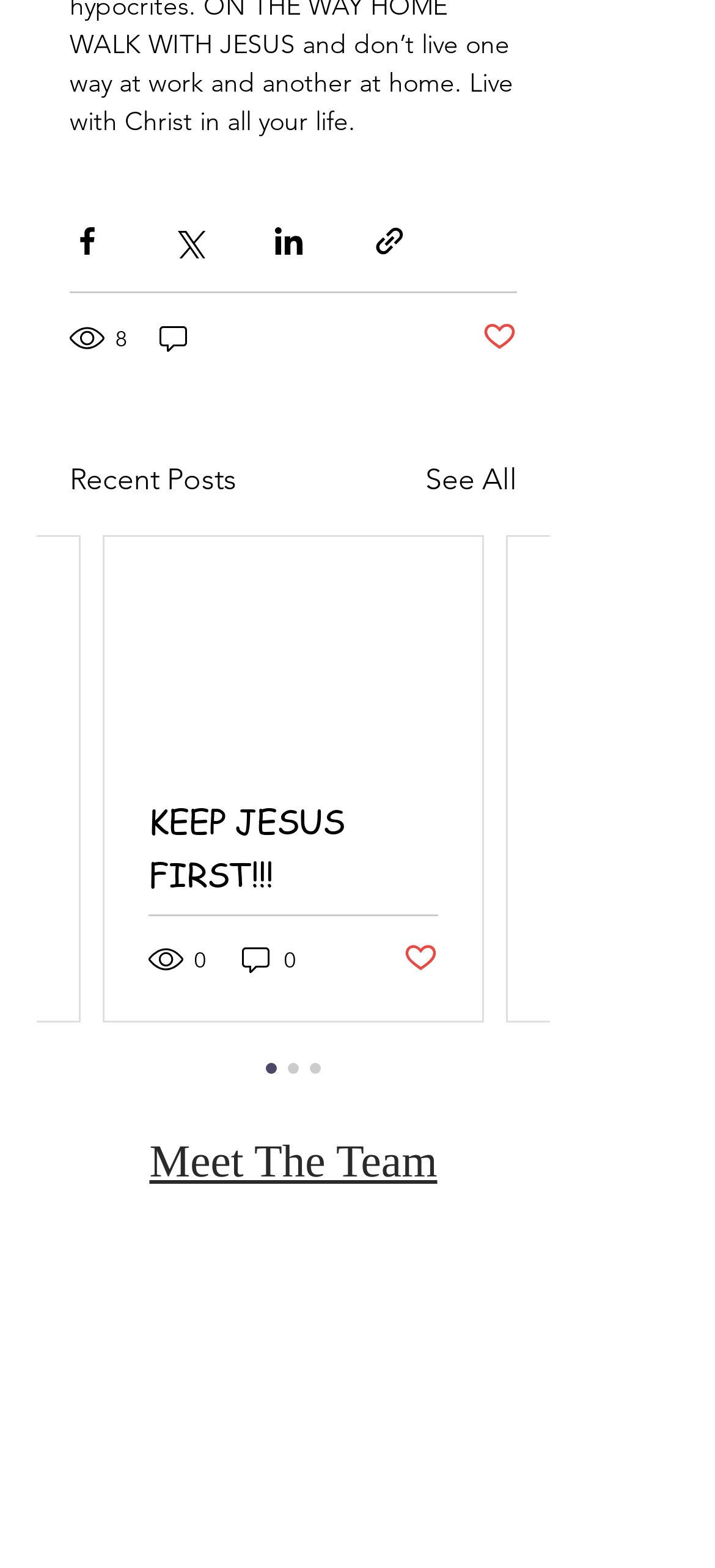Specify the bounding box coordinates of the area to click in order to execute this command: 'Search this website'. The coordinates should consist of four float numbers ranging from 0 to 1, and should be formatted as [left, top, right, bottom].

None